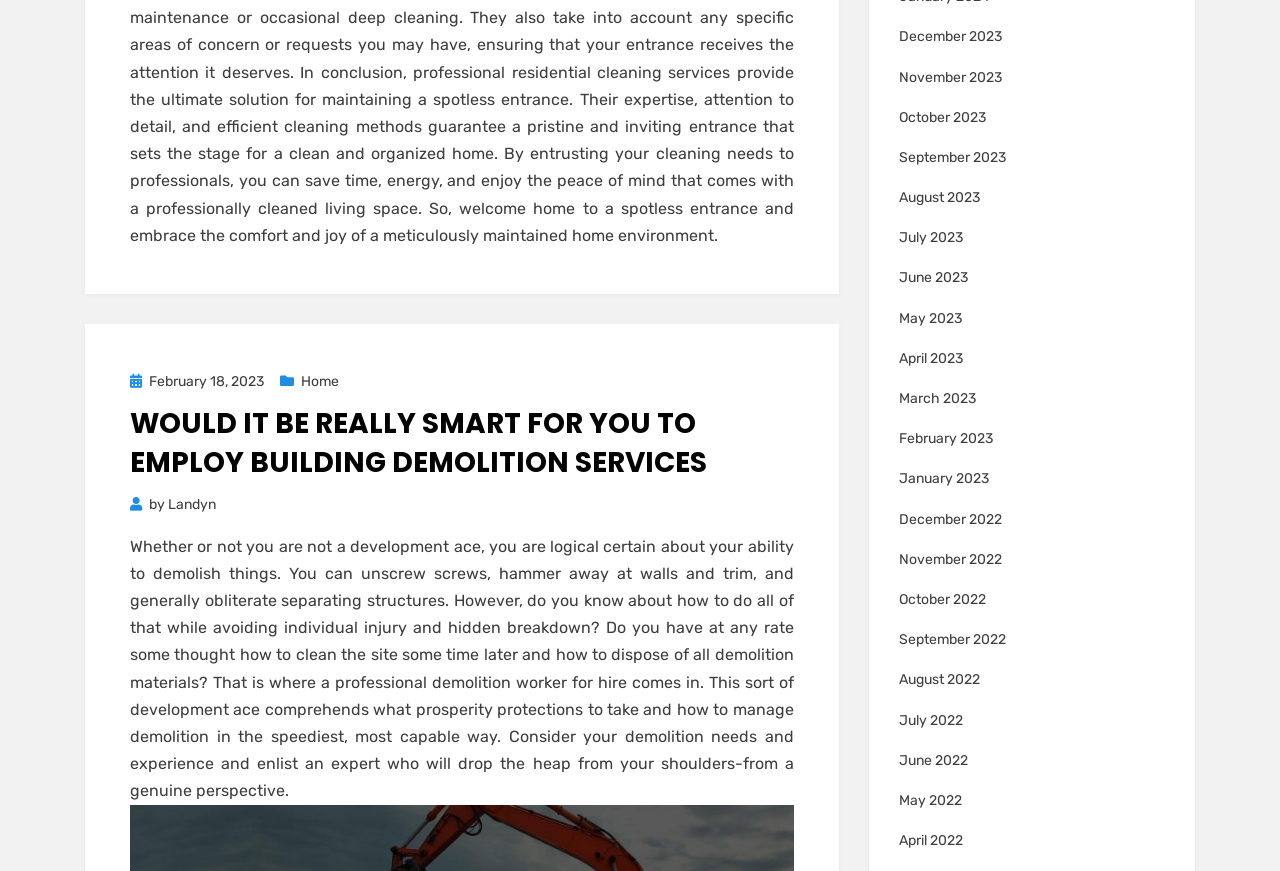Please identify the bounding box coordinates of the element's region that should be clicked to execute the following instruction: "Click on the 'Home' link". The bounding box coordinates must be four float numbers between 0 and 1, i.e., [left, top, right, bottom].

[0.219, 0.422, 0.265, 0.441]